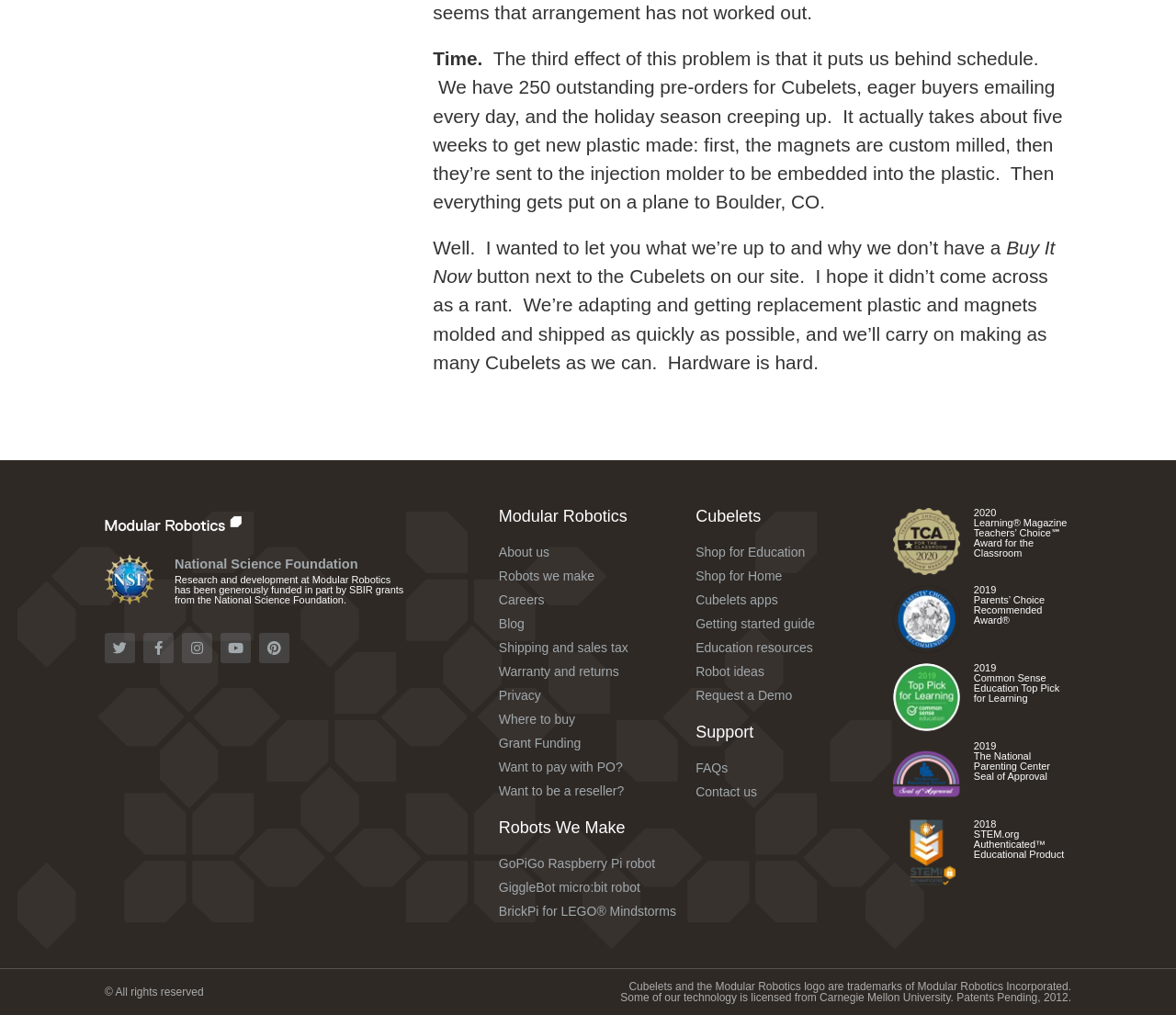What is the year of the 'Learning Magazine Teachers’ Choice Award'? Based on the screenshot, please respond with a single word or phrase.

2020